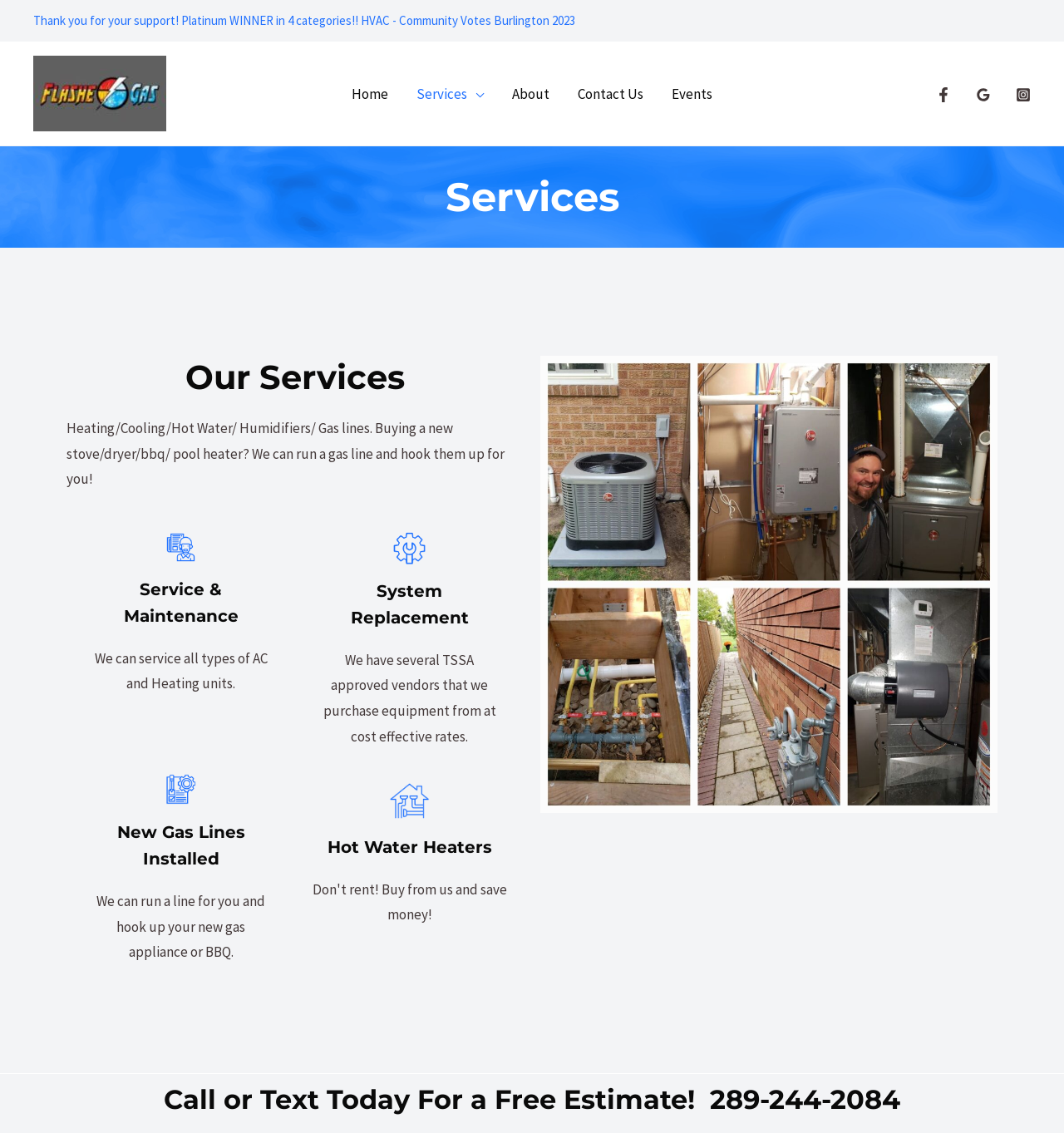Could you provide the bounding box coordinates for the portion of the screen to click to complete this instruction: "Click on the 'Home' link"?

[0.317, 0.057, 0.378, 0.108]